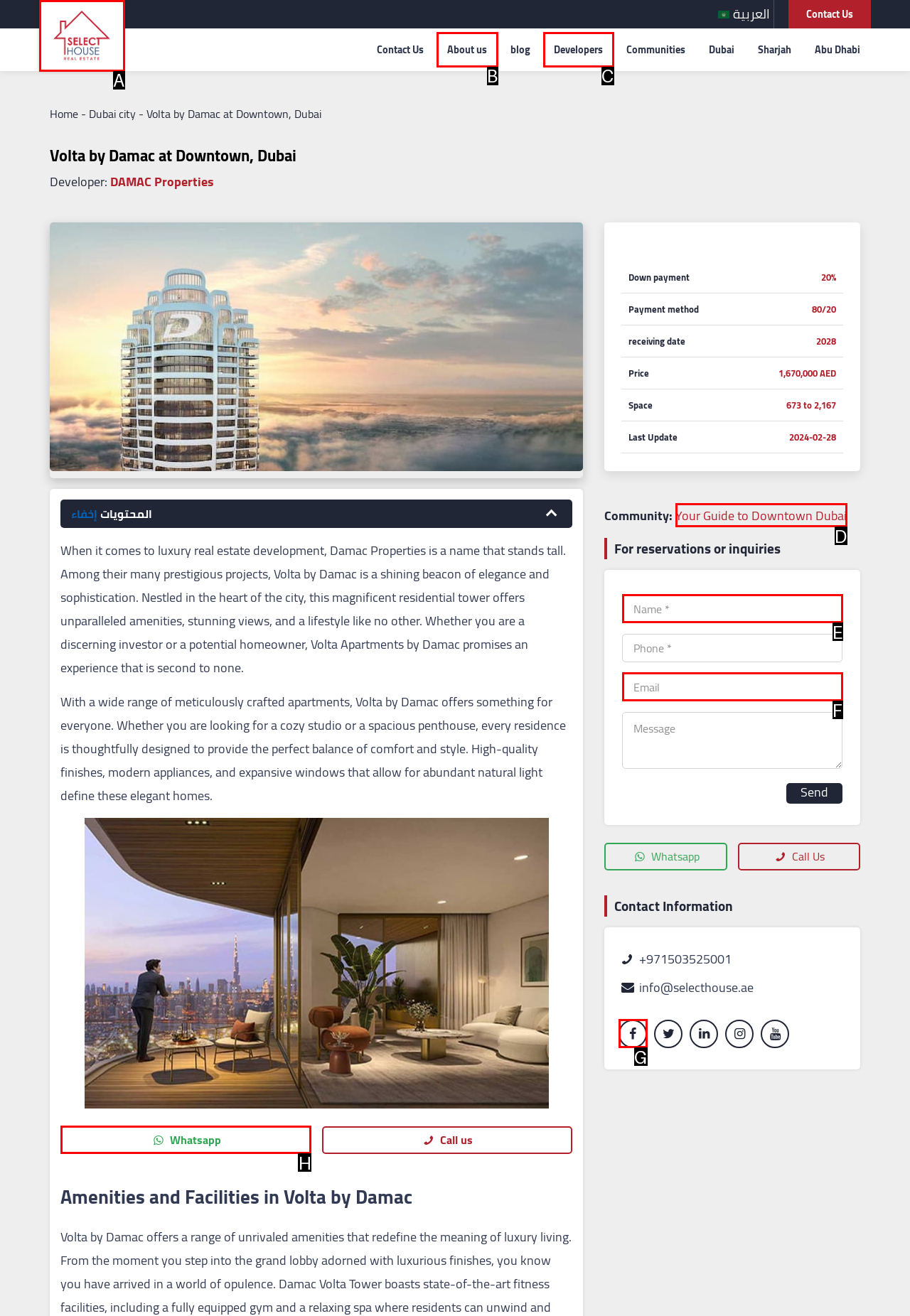Tell me which one HTML element best matches the description: aria-label="first-name" name="name" placeholder="Name *"
Answer with the option's letter from the given choices directly.

E